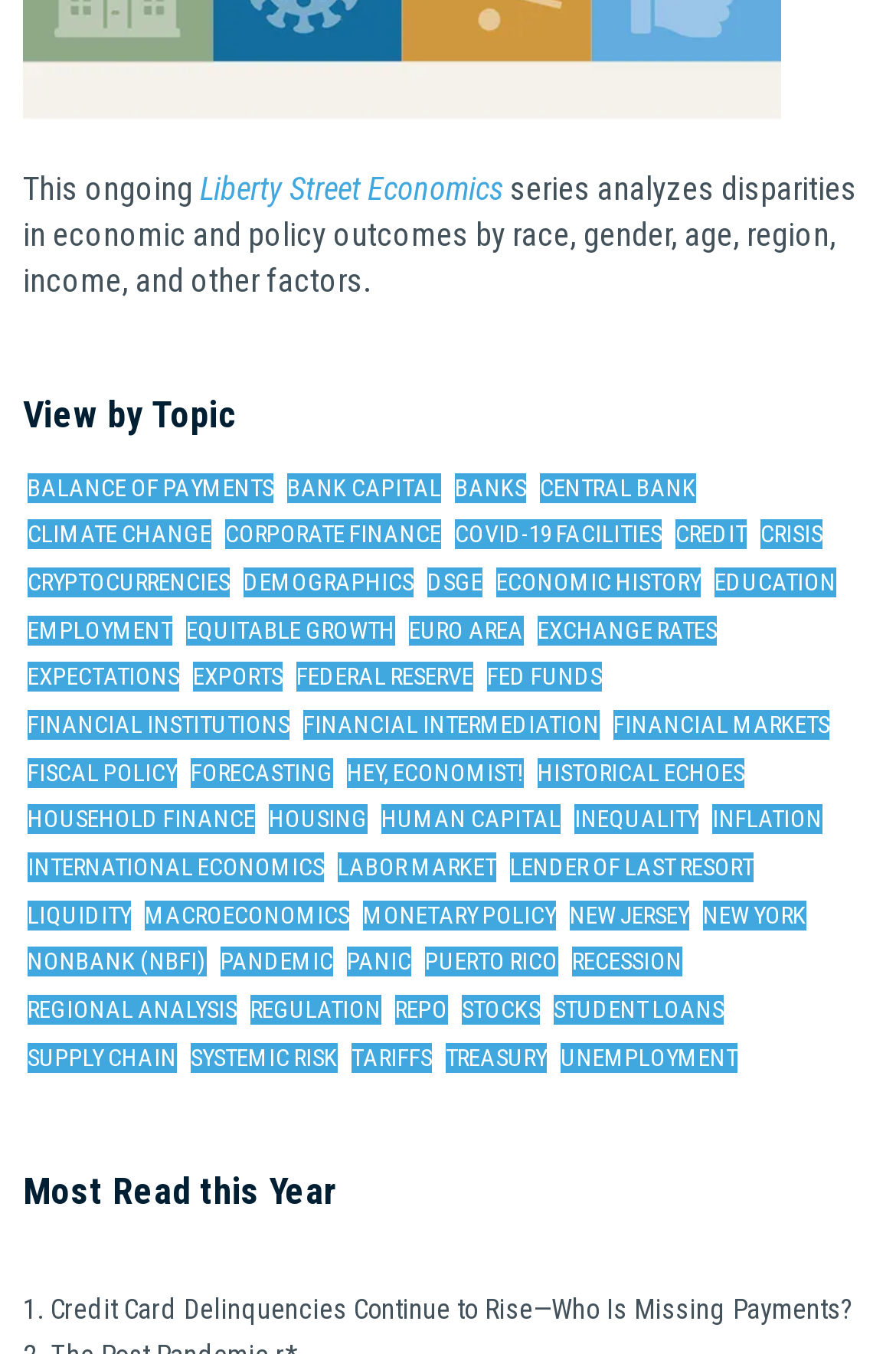Determine the bounding box for the UI element as described: "Lender of Last Resort". The coordinates should be represented as four float numbers between 0 and 1, formatted as [left, top, right, bottom].

[0.569, 0.629, 0.841, 0.651]